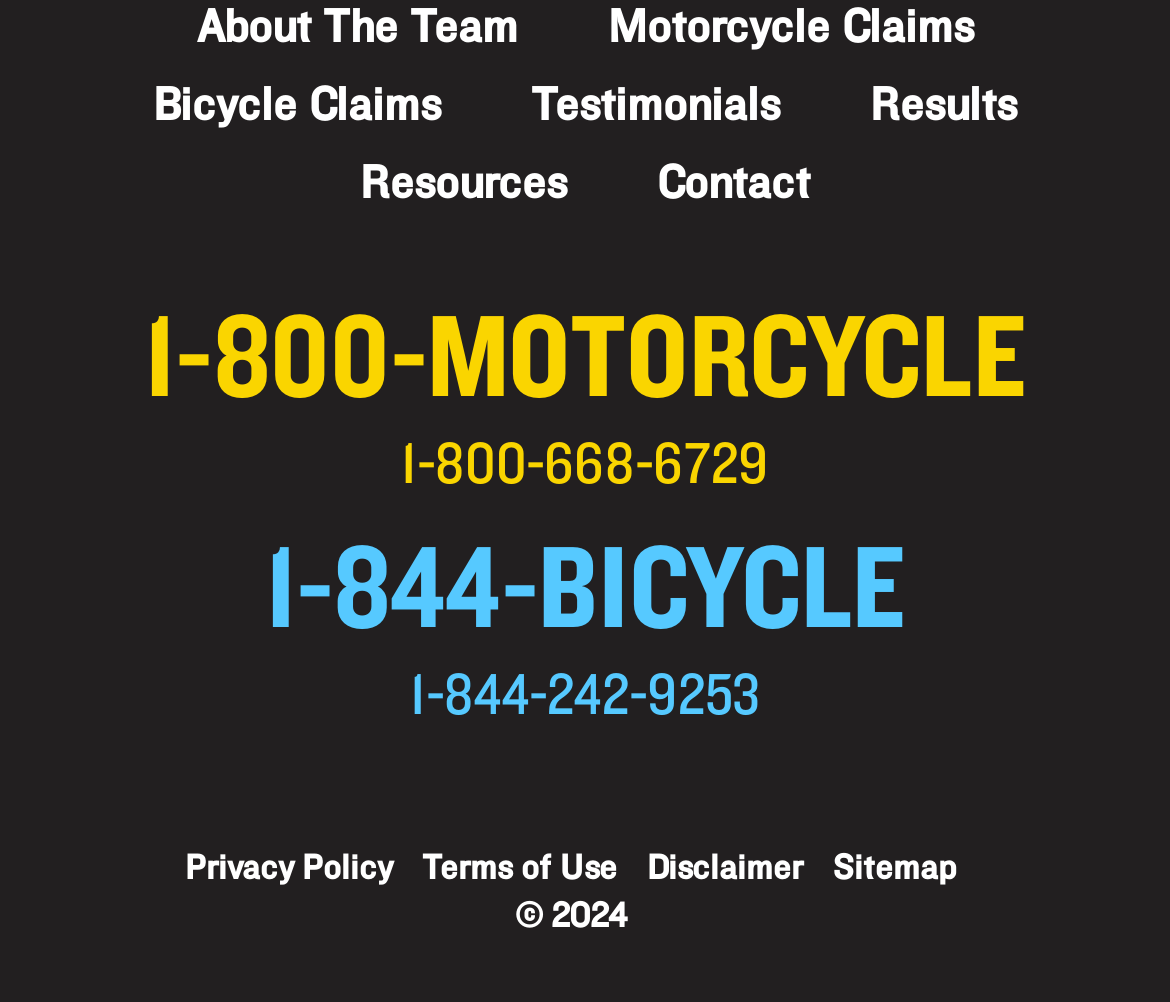Given the description of a UI element: "About The Team", identify the bounding box coordinates of the matching element in the webpage screenshot.

[0.168, 0.002, 0.442, 0.05]